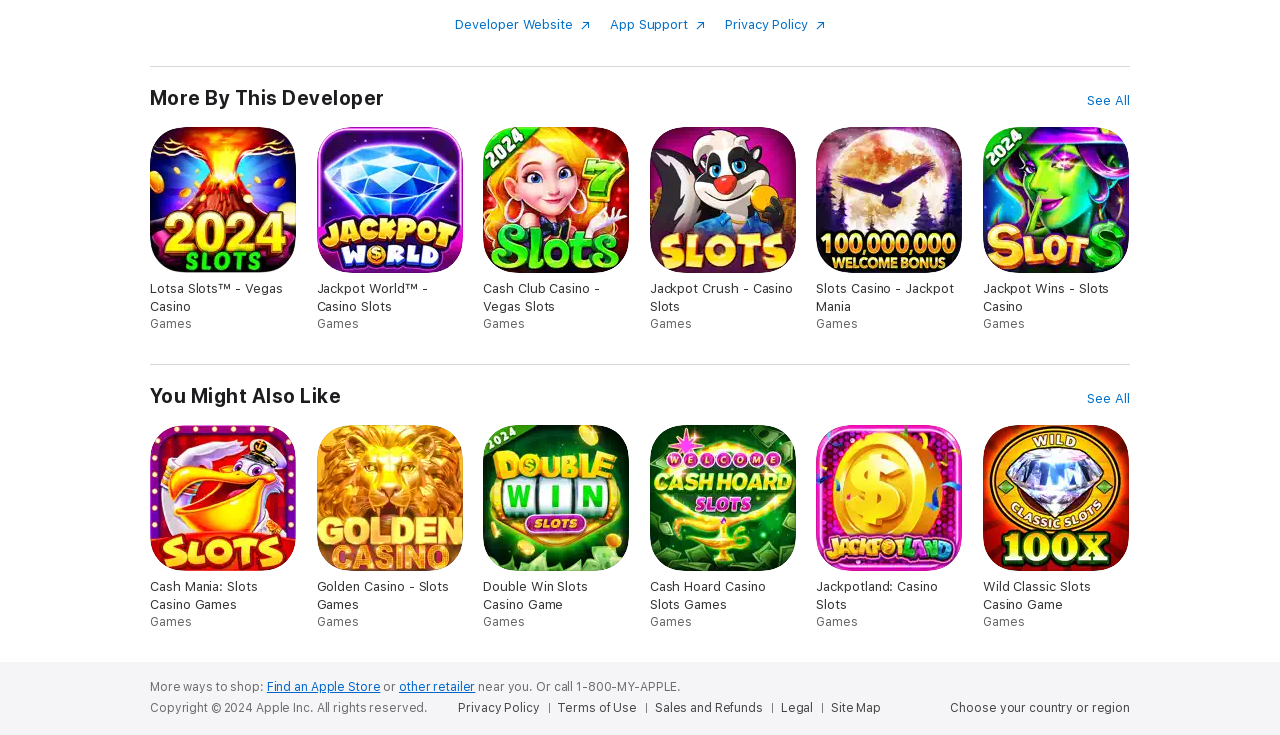What is the copyright information on this page? Based on the image, give a response in one word or a short phrase.

Copyright © 2024 Apple Inc.